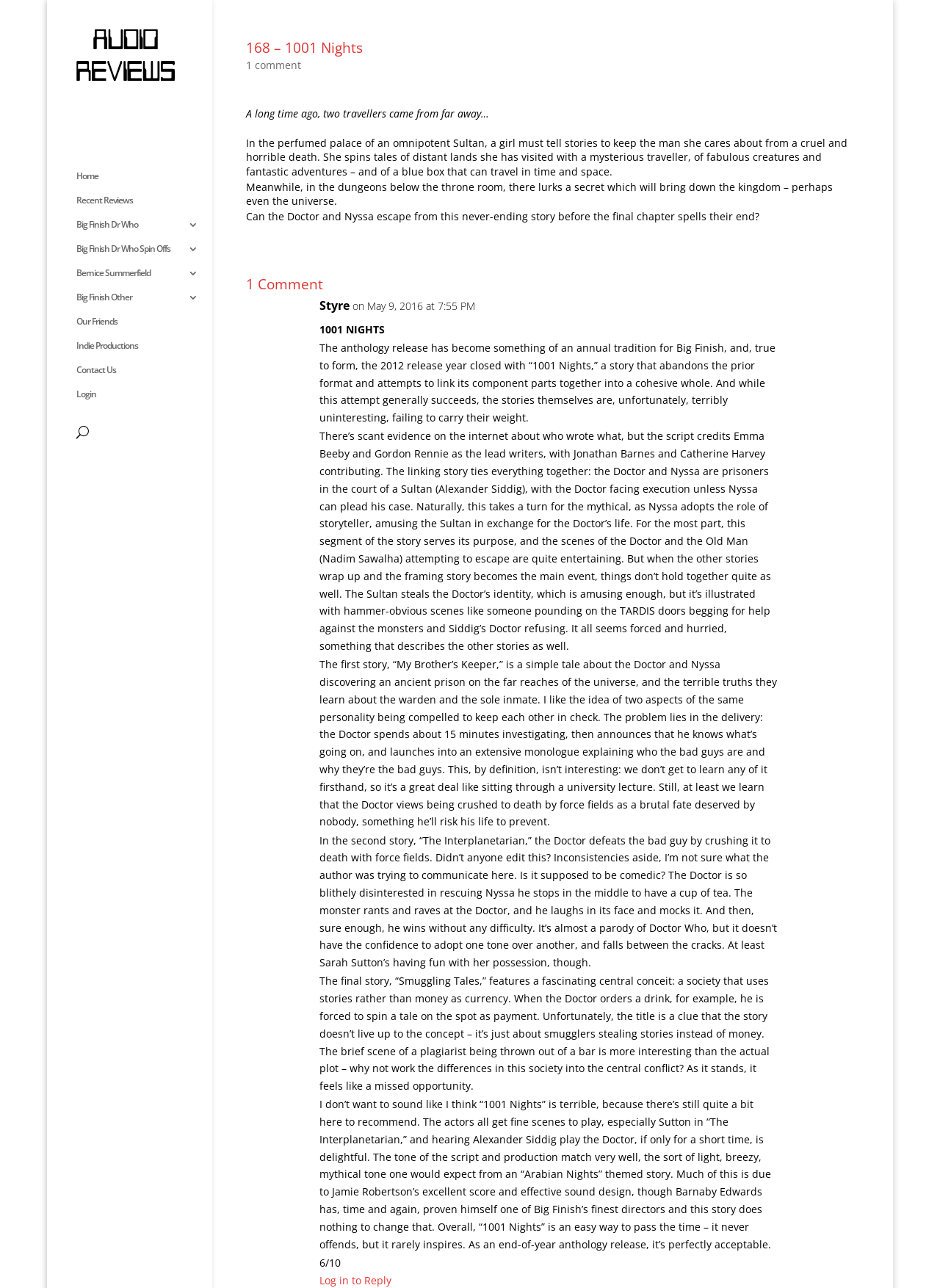What is the role of Nyssa in the story?
Could you please answer the question thoroughly and with as much detail as possible?

Nyssa's role is obtained from the static text element 'In the perfumed palace of an omnipotent Sultan, a girl must tell stories to keep the man she cares about from a cruel and horrible death.' which describes Nyssa as a storyteller.